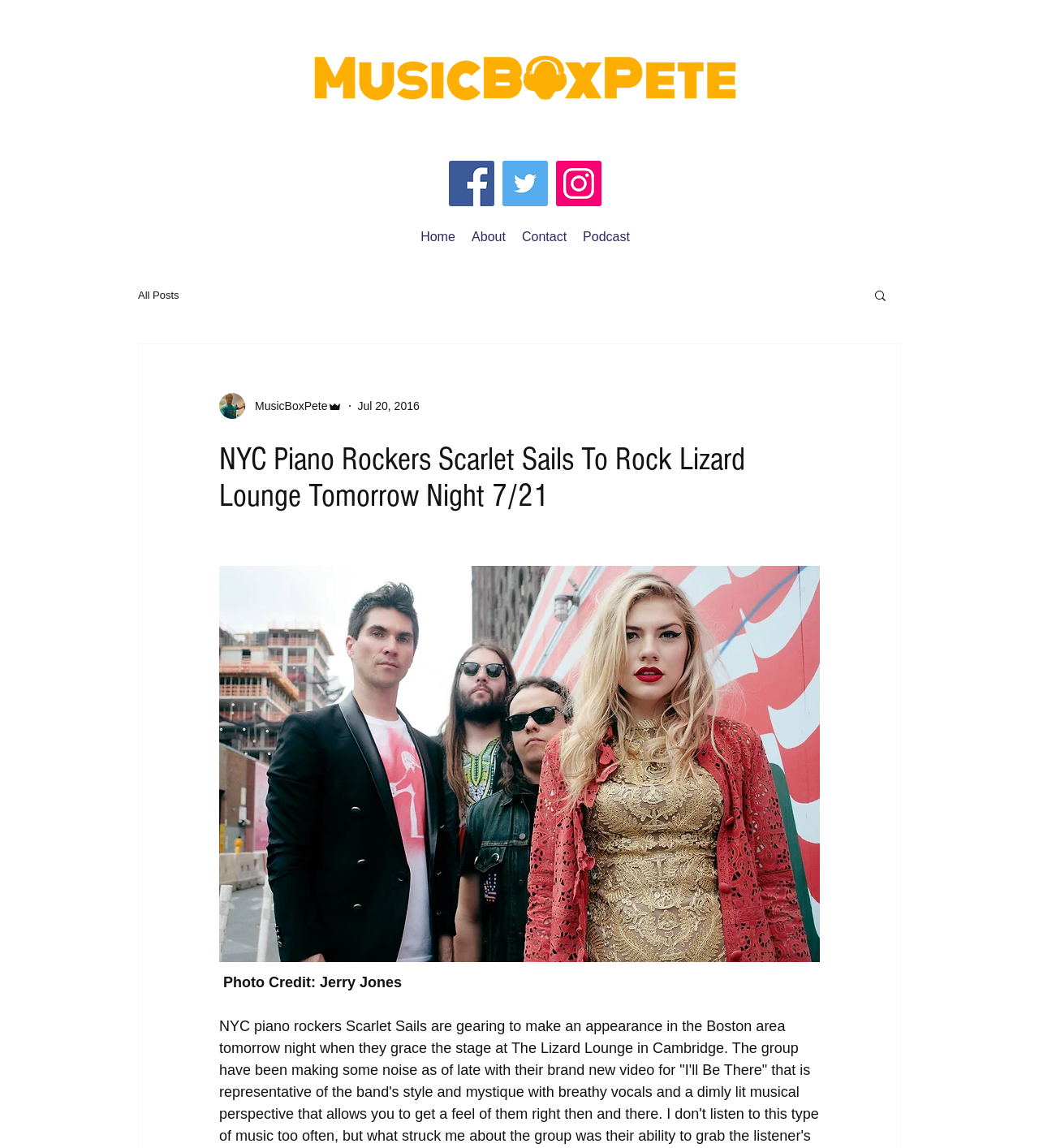Using the format (top-left x, top-left y, bottom-right x, bottom-right y), and given the element description, identify the bounding box coordinates within the screenshot: All Posts

[0.133, 0.251, 0.172, 0.262]